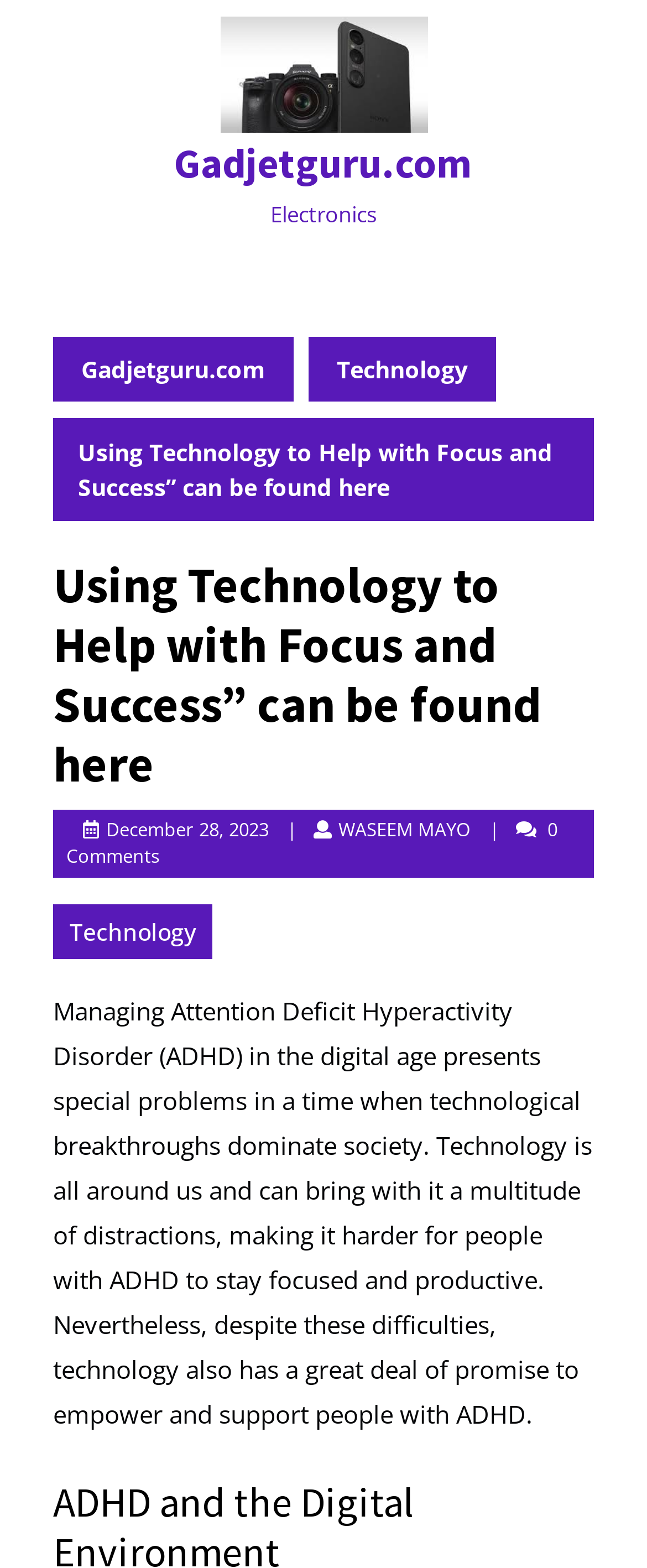Respond to the following query with just one word or a short phrase: 
What is the category of the article?

Electronics